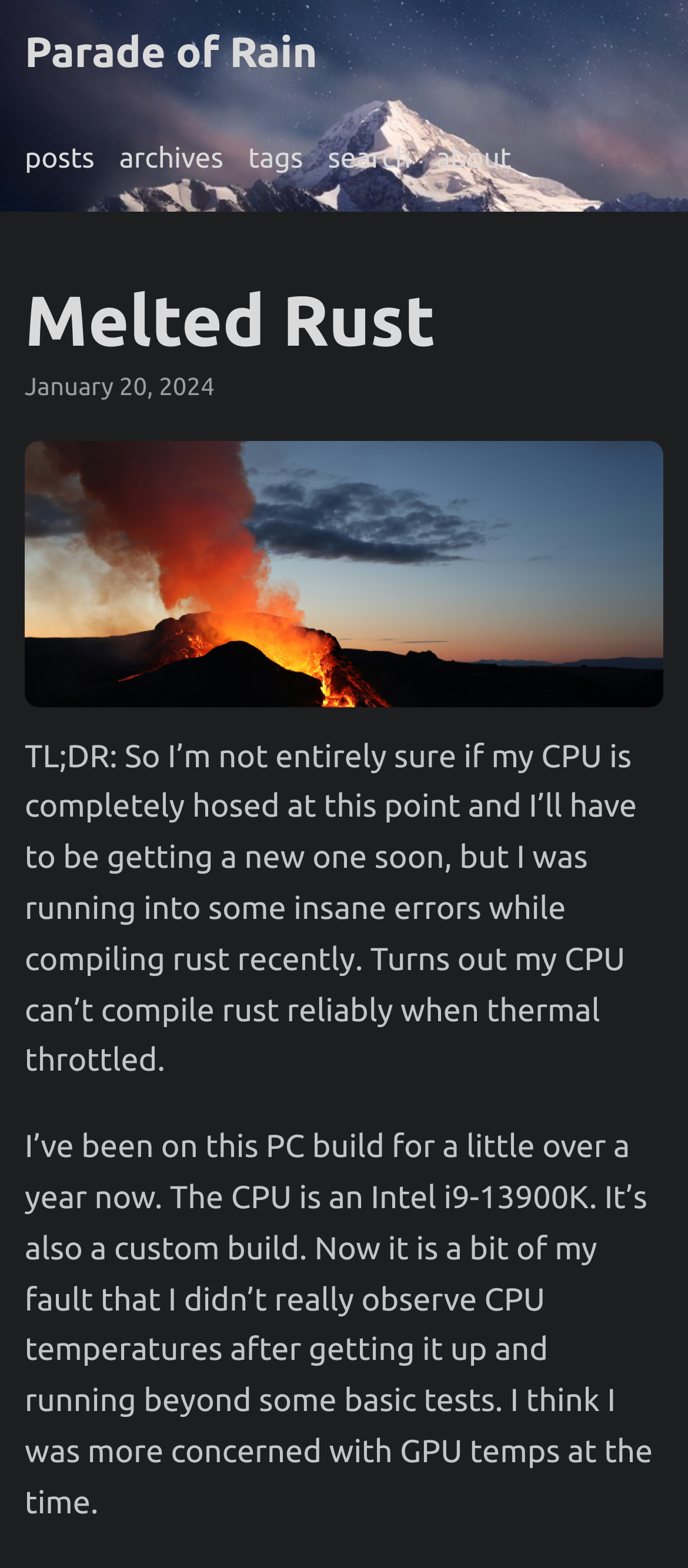Determine the bounding box of the UI component based on this description: "parent_node: Website name="url"". The bounding box coordinates should be four float values between 0 and 1, i.e., [left, top, right, bottom].

None